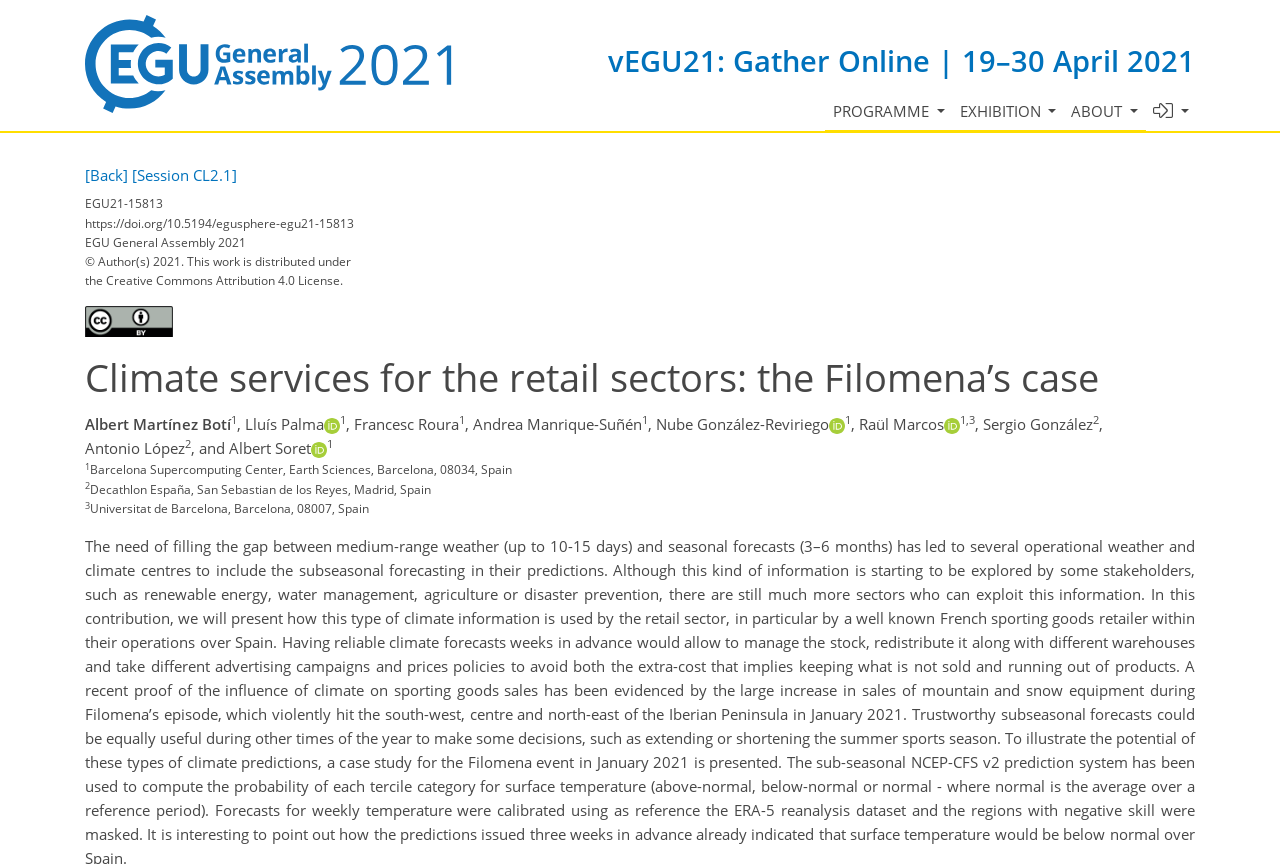Using the webpage screenshot and the element description About, determine the bounding box coordinates. Specify the coordinates in the format (top-left x, top-left y, bottom-right x, bottom-right y) with values ranging from 0 to 1.

[0.831, 0.106, 0.895, 0.153]